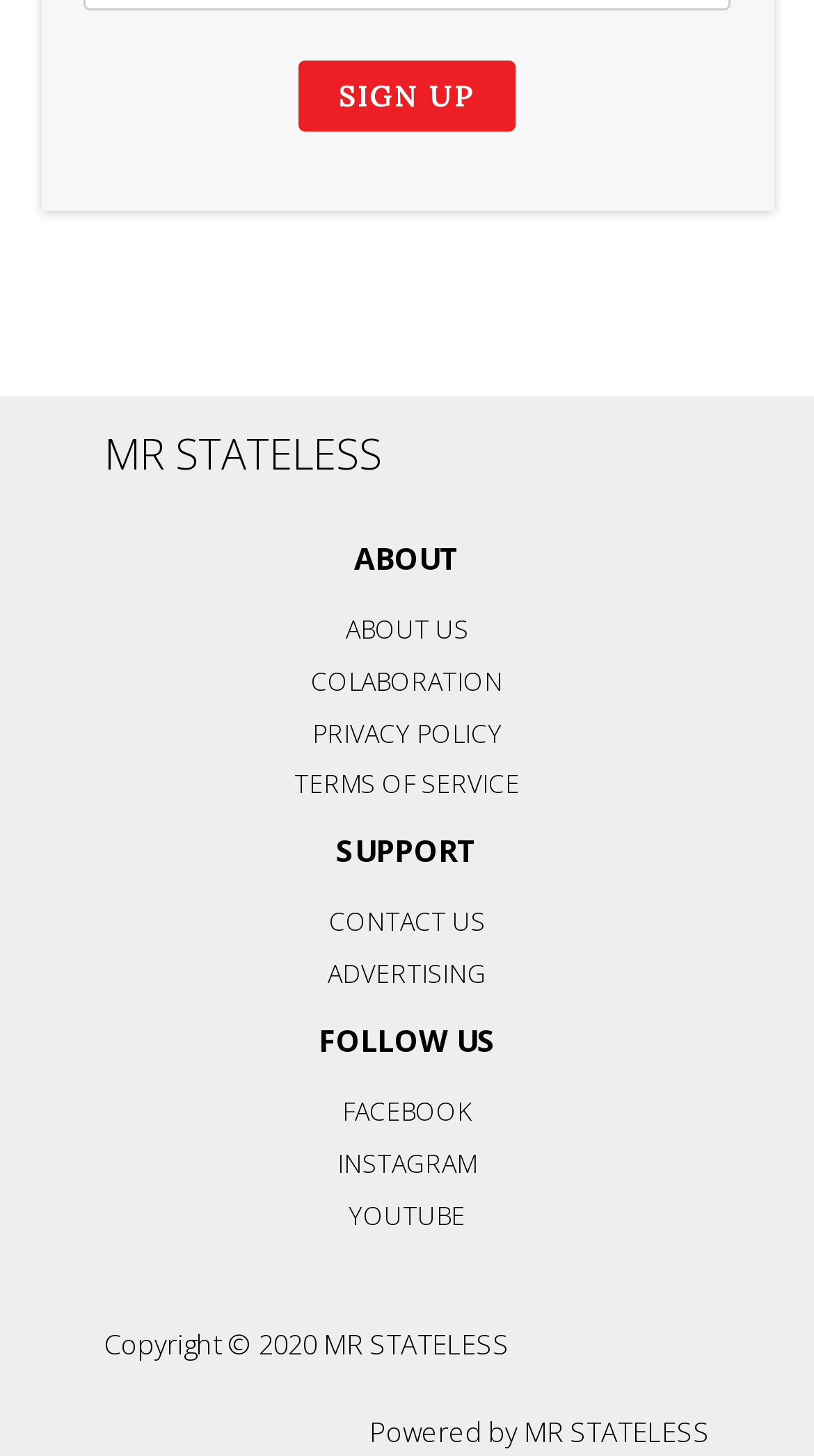Please identify the bounding box coordinates of the area that needs to be clicked to follow this instruction: "Sign up".

[0.367, 0.041, 0.633, 0.09]